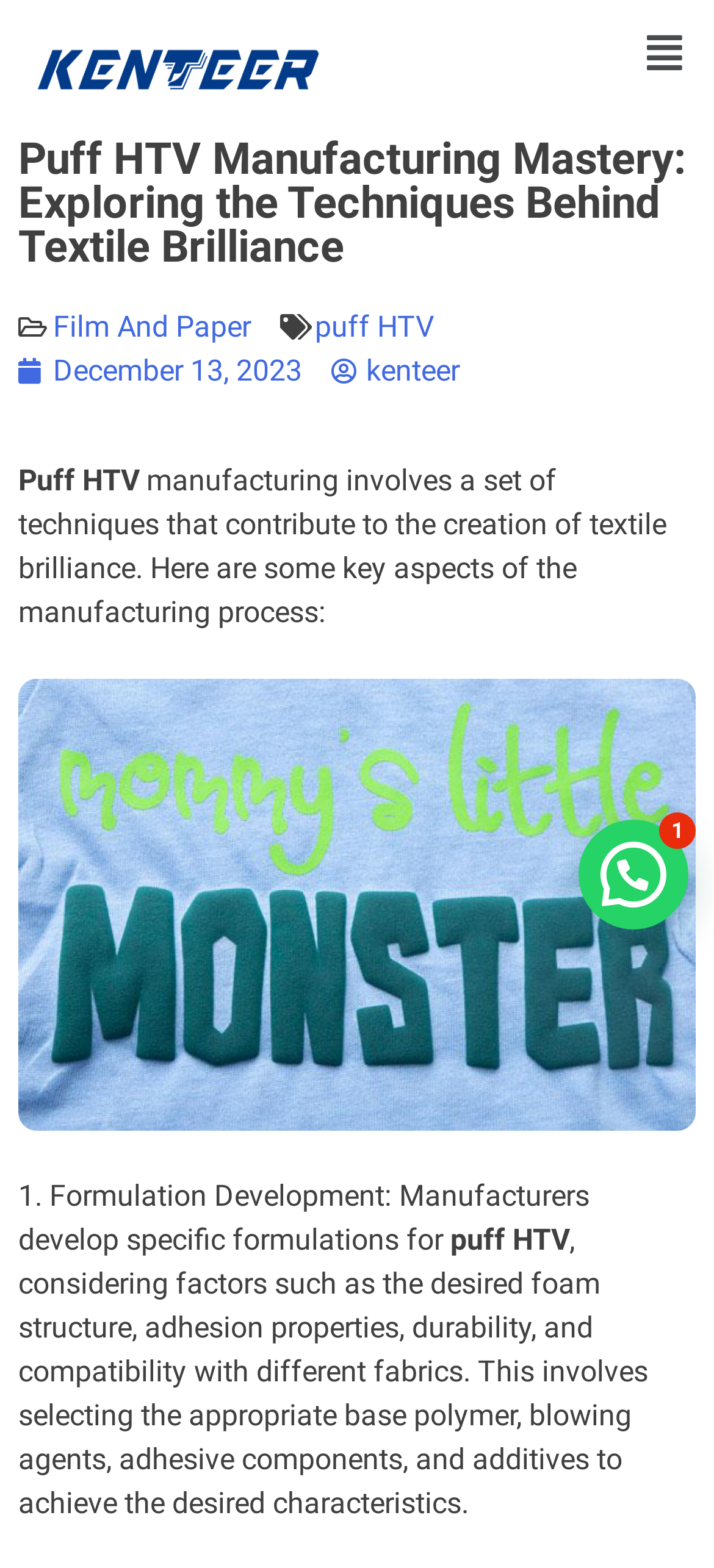Provide a comprehensive description of the webpage.

The webpage is about Puff HTV manufacturing, with a focus on the techniques involved in creating textile brilliance. At the top left, there is a link, followed by a heading that displays the title "Puff HTV Manufacturing Mastery: Exploring the Techniques Behind Textile Brilliance". To the right of the heading, there is a button labeled "Menu" with a dropdown icon.

Below the heading, there are three links: "Film And Paper", "puff HTV", and "December 13, 2023", which are positioned from left to right. The "kenteer" link is located to the right of the "December 13, 2023" link.

Further down, there is a static text block that summarizes the manufacturing process, stating that it involves a set of techniques that contribute to the creation of textile brilliance. Below this text, there is an image related to Puff HTV, which takes up most of the width of the page.

The page then discusses the formulation development process, which is the first key aspect of Puff HTV manufacturing. This section is divided into two parts: a brief introduction to formulation development, and a more detailed explanation of the factors considered in this process, such as foam structure, adhesion properties, and compatibility with different fabrics. The text is arranged in two columns, with the introduction on the left and the detailed explanation on the right.